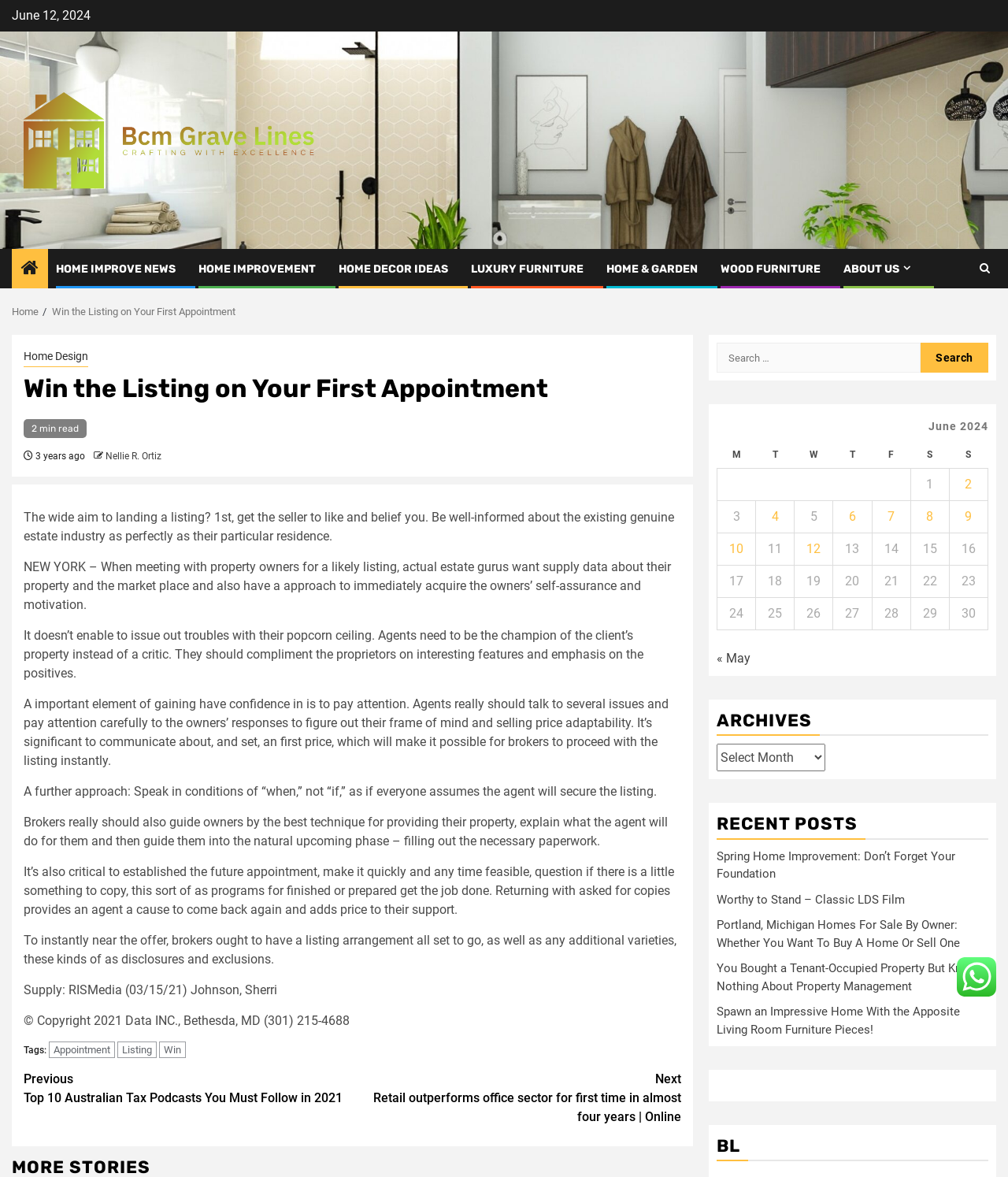What is the date mentioned at the top of the webpage?
Provide a thorough and detailed answer to the question.

The date is mentioned at the top of the webpage, which is 'June 12, 2024', indicating the current date or the date of the article.